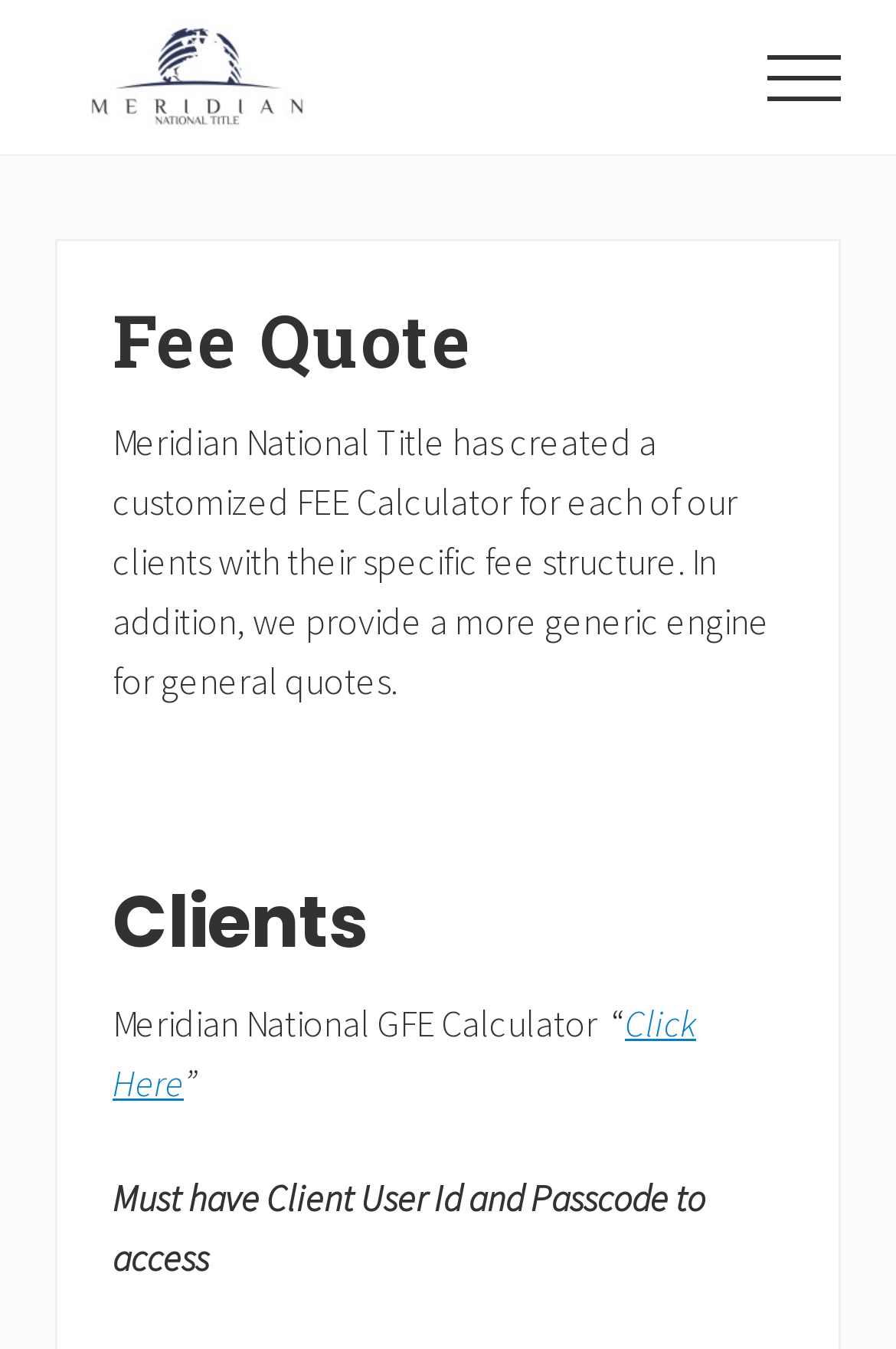Offer a detailed account of what is visible on the webpage.

The webpage is titled "Fee Quote" and appears to be related to Meridian National Title. At the top left corner, there are two links, "Menu" and "Skip to main content", positioned closely together. Next to them, on the same horizontal level, is a link to "Meridian National Title" accompanied by an image with the same name.

Below these elements, there is a static text "At the Crossroads of Title...." positioned roughly in the middle of the page. On the top right corner, there is a button labeled "Menu" which, when expanded, reveals a section with a heading "Fee Quote". This section contains a paragraph of text describing Meridian National Title's customized FEE Calculator and a generic engine for general quotes.

Further down, there is a heading "Clients" followed by a static text "Meridian National GFE Calculator" and a link "Click Here". The link is surrounded by quotation marks. Below this, there is a static text "Must have Client User Id and Passcode to access". Overall, the webpage appears to be providing information and resources related to fee quotes and calculators for clients of Meridian National Title.